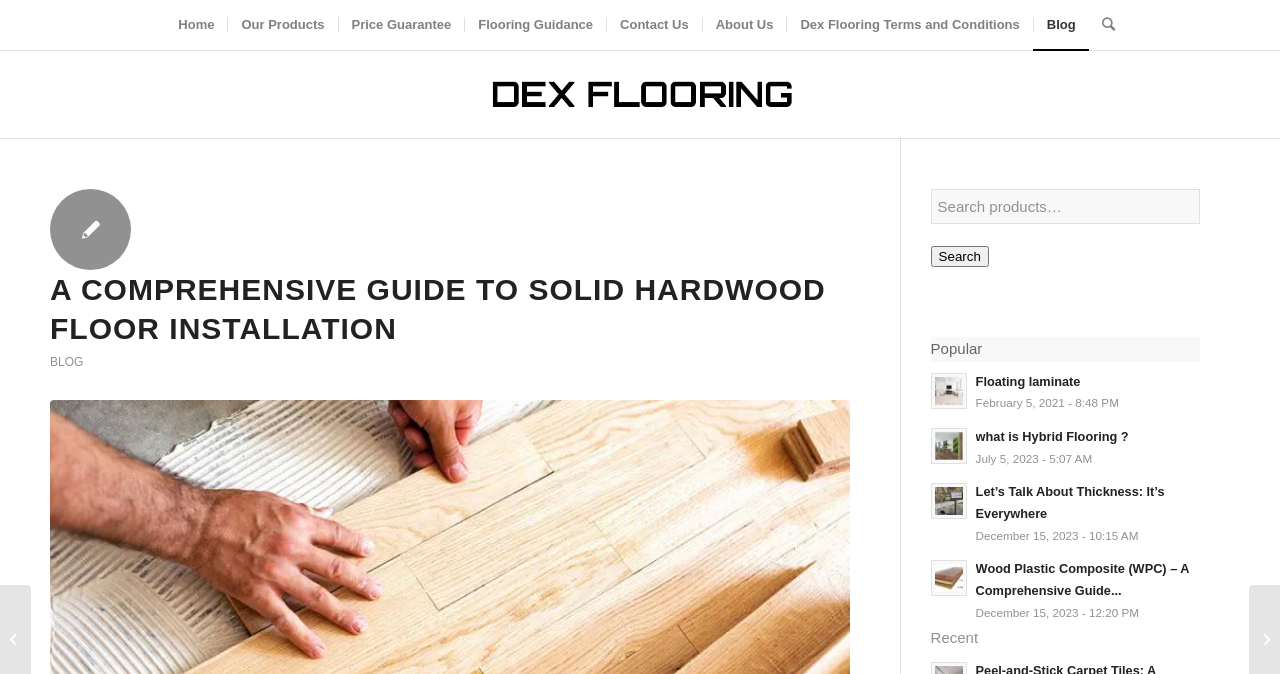What is the company name?
Relying on the image, give a concise answer in one word or a brief phrase.

Dex Flooring